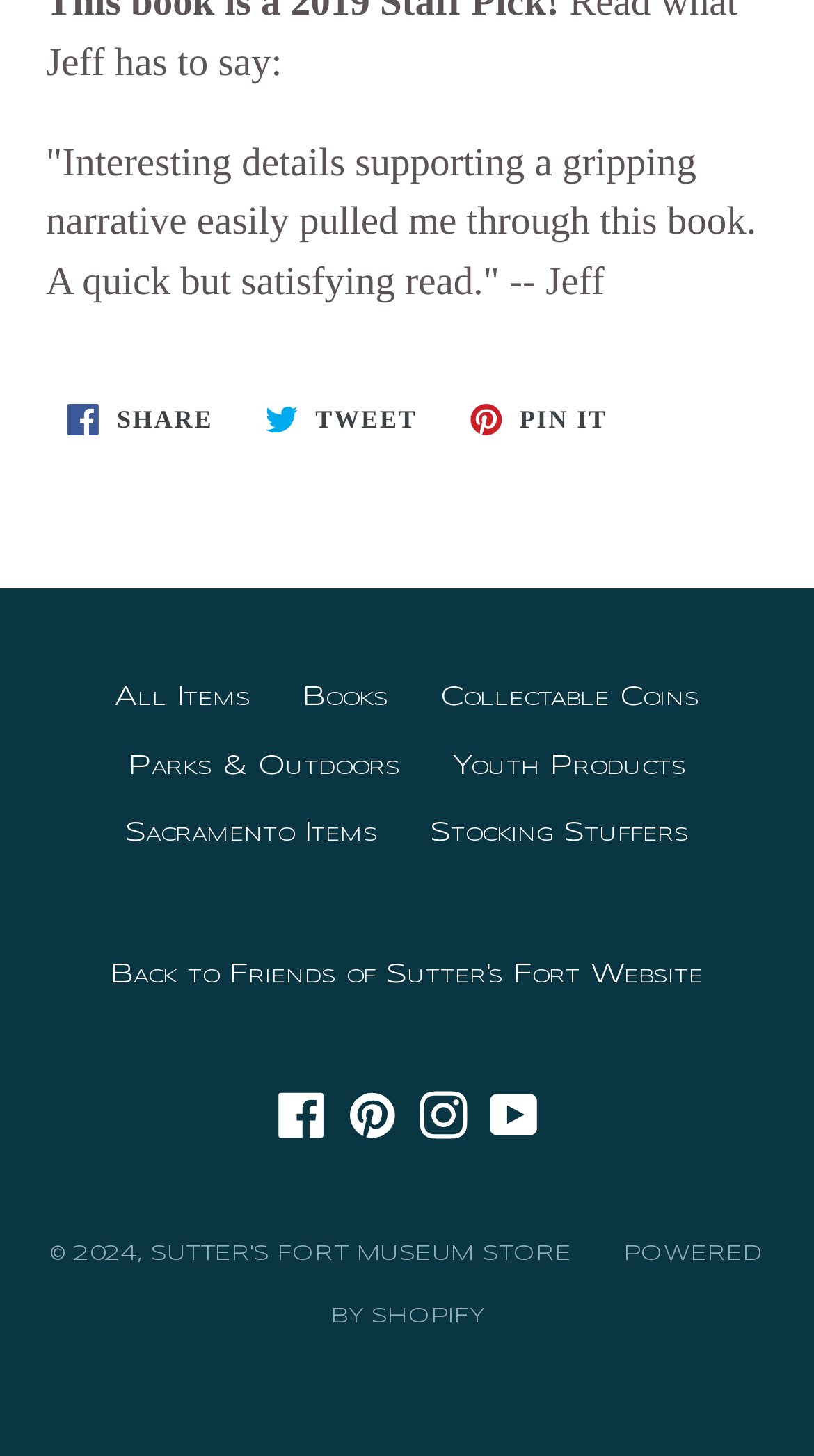How many categories are listed?
We need a detailed and exhaustive answer to the question. Please elaborate.

There are seven categories listed, which are 'All Items', 'Books', 'Collectable Coins', 'Parks & Outdoors', 'Youth Products', 'Sacramento Items', and 'Stocking Stuffers', as indicated by the links at the middle of the webpage.